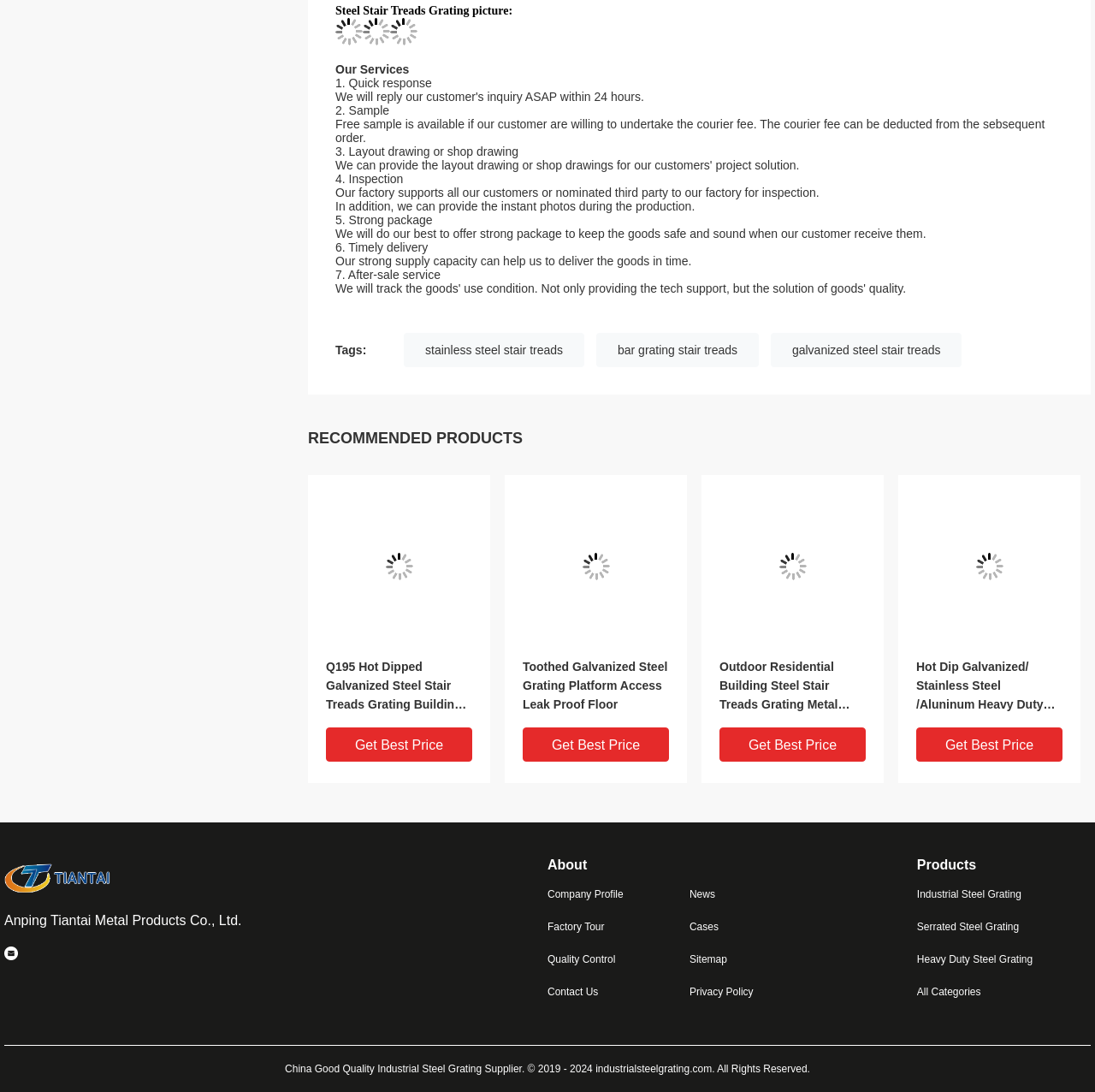Pinpoint the bounding box coordinates of the clickable area necessary to execute the following instruction: "View the 'Outdoor Residential Building Steel Stair Treads Grating Metal Welded Galvanized Steps'". The coordinates should be given as four float numbers between 0 and 1, namely [left, top, right, bottom].

[0.657, 0.602, 0.791, 0.654]